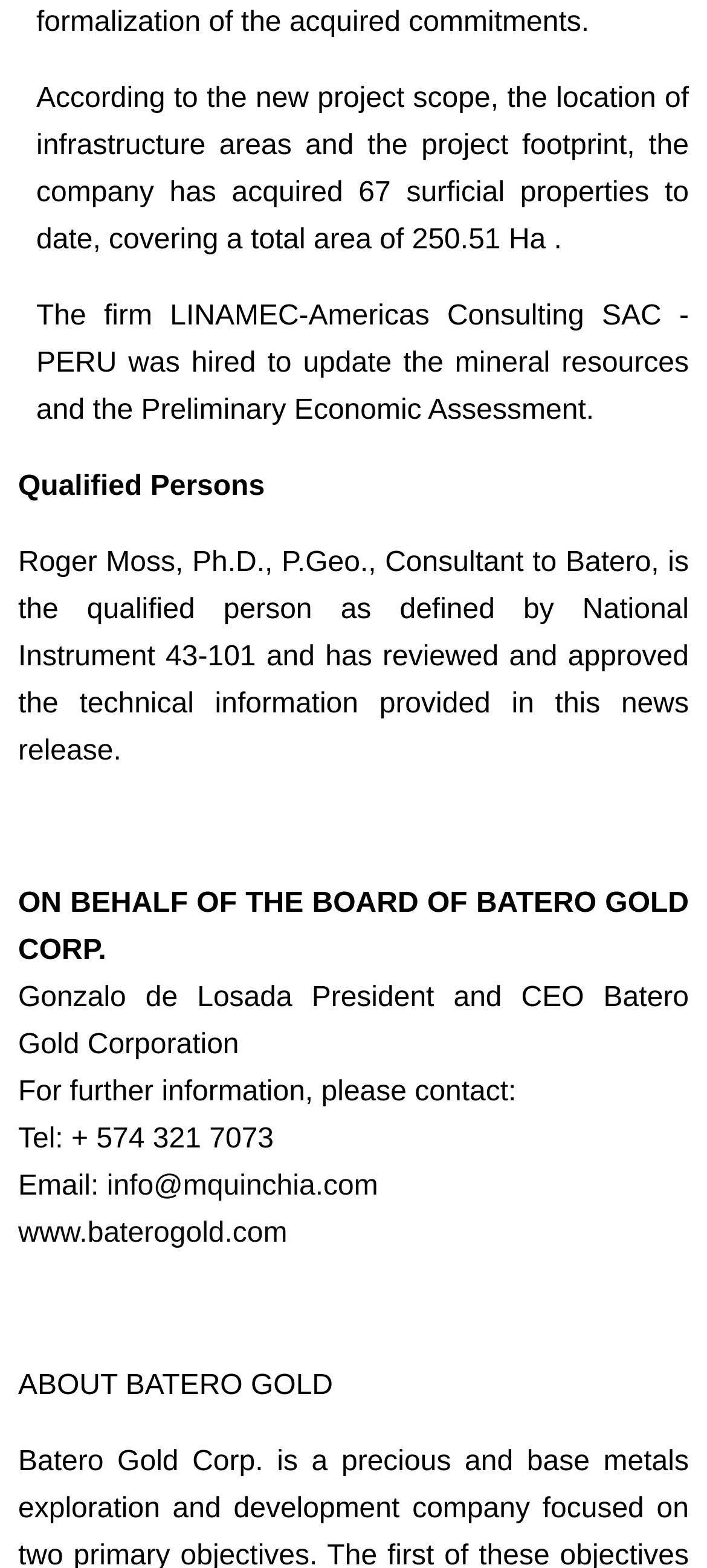What is the total area of the properties acquired by the company?
From the image, respond with a single word or phrase.

250.51 Ha